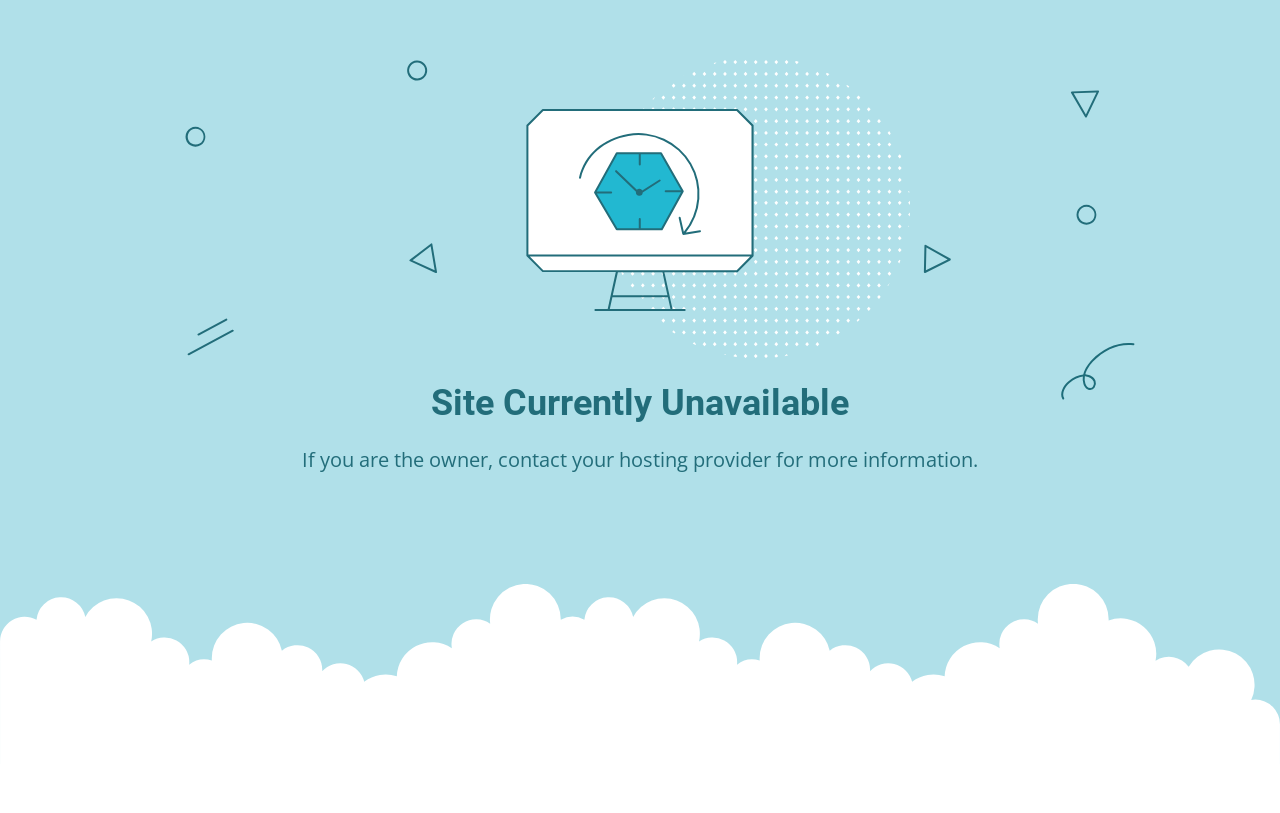Extract the top-level heading from the webpage and provide its text.

Site Currently Unavailable